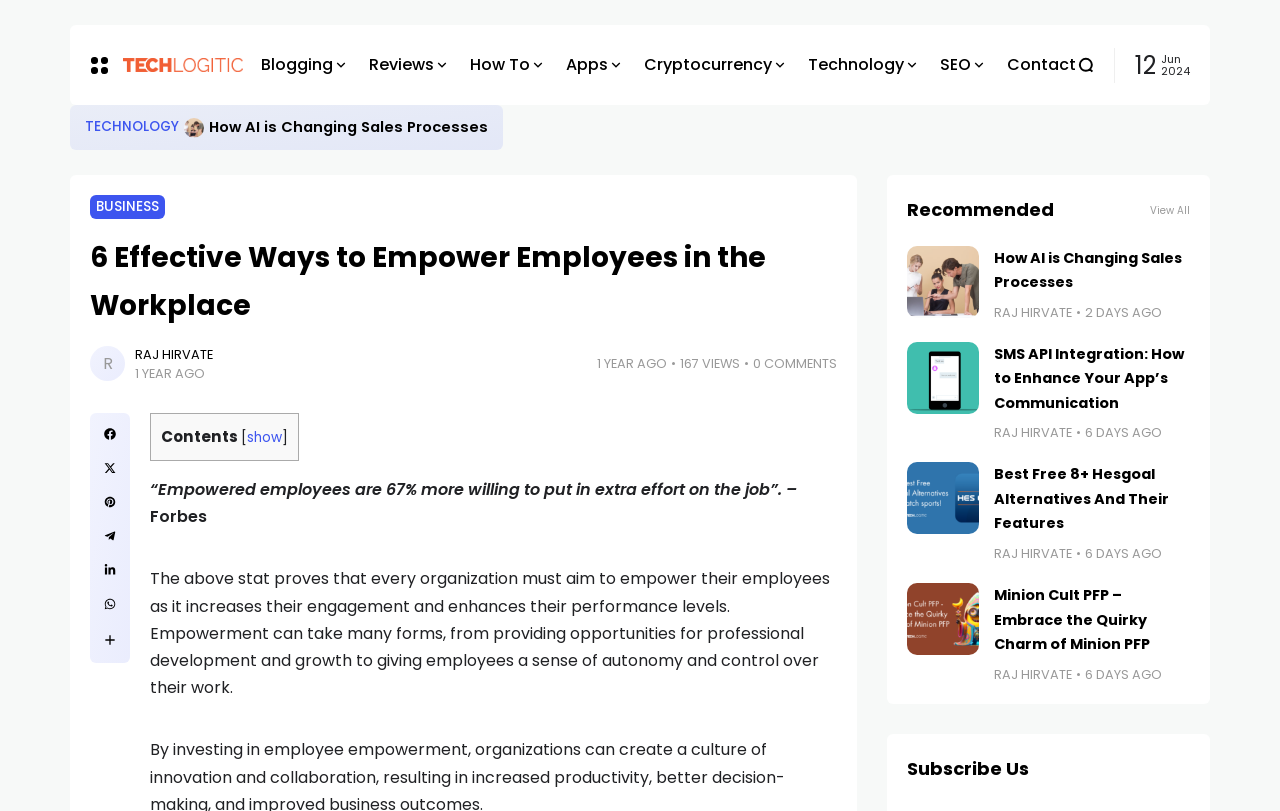Please provide the bounding box coordinates for the UI element as described: "Contact Us". The coordinates must be four floats between 0 and 1, represented as [left, top, right, bottom].

None